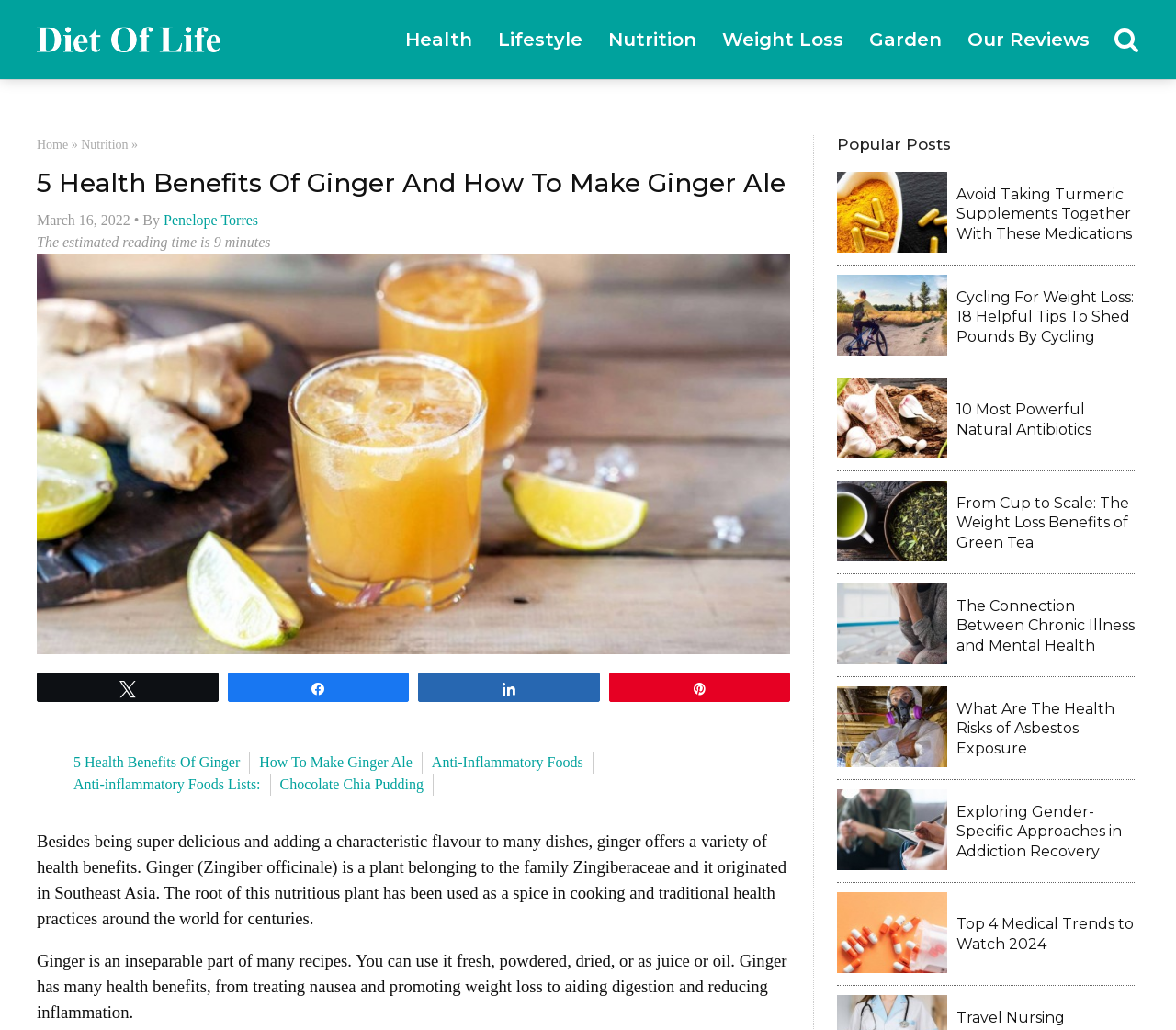Determine the bounding box coordinates for the clickable element required to fulfill the instruction: "Share the article on Twitter". Provide the coordinates as four float numbers between 0 and 1, i.e., [left, top, right, bottom].

[0.032, 0.654, 0.185, 0.68]